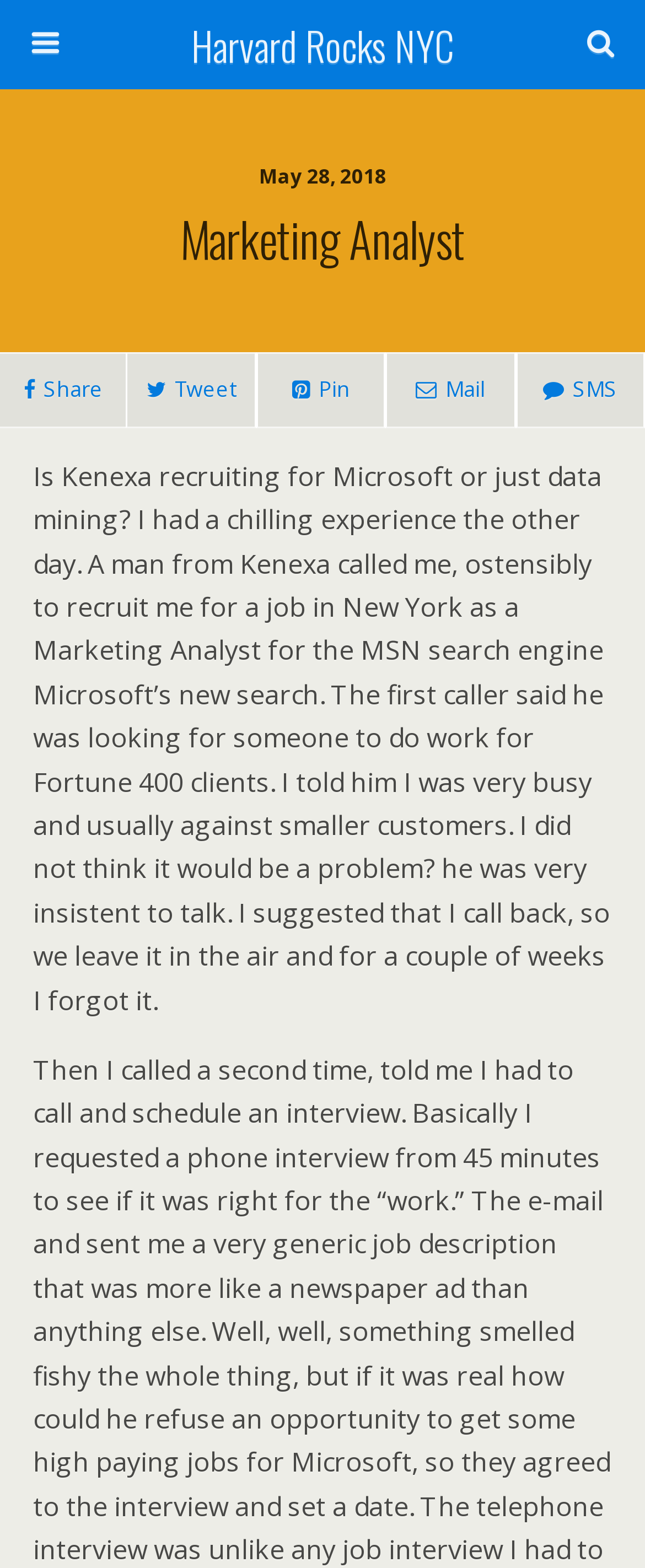Provide an in-depth caption for the elements present on the webpage.

The webpage is about a Marketing Analyst position, specifically sharing an experience related to Kenexa recruiting for Microsoft. At the top, there is a link to "Harvard Rocks NYC" taking up most of the width. Below it, there is a search bar with a textbox labeled "Search this website…" and a "Search" button to its right. 

To the right of the search bar, there is a date "May 28, 2018" displayed. Below the date, a prominent heading "Marketing Analyst" spans the full width of the page. 

Under the heading, there are four social media links, each represented by an icon, aligned horizontally from left to right: Share, Tweet, Pin, and Mail. 

The main content of the page is a lengthy paragraph describing a personal experience with Kenexa recruiting for Microsoft, taking up most of the page's vertical space.